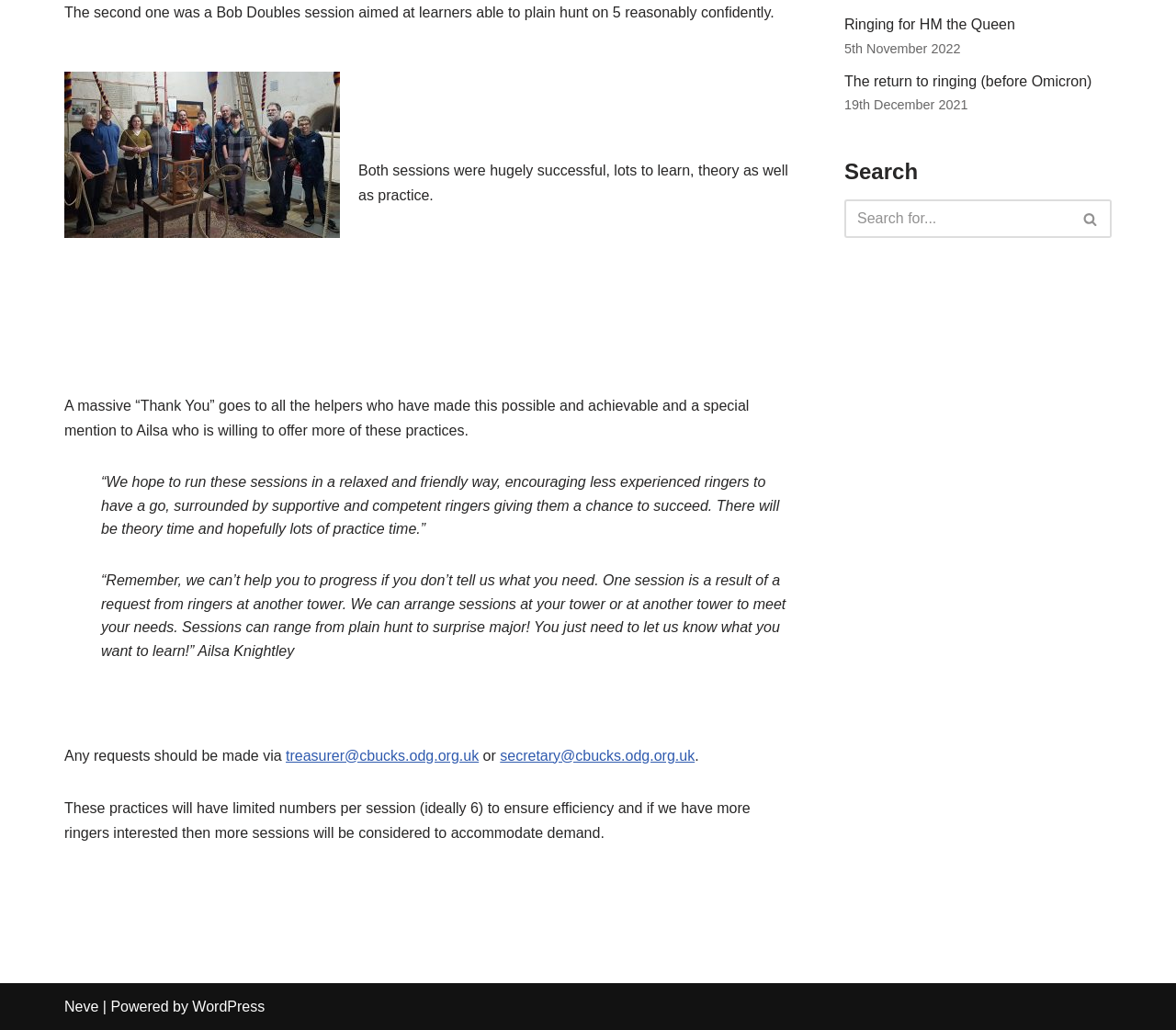Given the element description Ringing for HM the Queen, identify the bounding box coordinates for the UI element on the webpage screenshot. The format should be (top-left x, top-left y, bottom-right x, bottom-right y), with values between 0 and 1.

[0.718, 0.016, 0.863, 0.032]